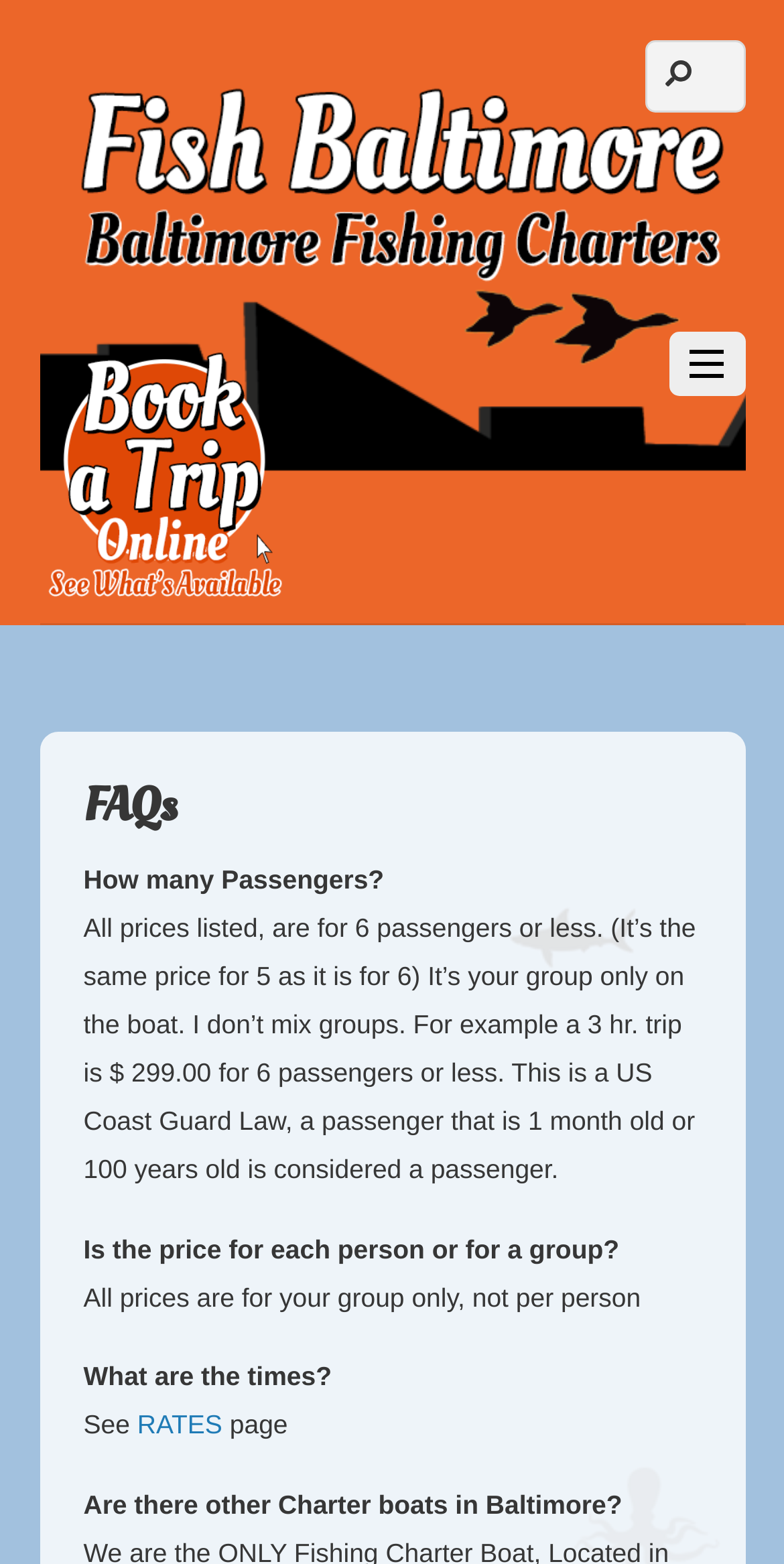Generate an in-depth caption that captures all aspects of the webpage.

The webpage is about Fish Baltimore's FAQs. At the top left, there is a link to "Fish Baltimore" accompanied by an image with the same name. Below this, there is a search box labeled "Search" on the top right. 

The main content of the page is divided into sections, each with a question and its corresponding answer. The first section is headed by "FAQs" and is located at the top center of the page. 

The first question, "How many Passengers?", is located below the "FAQs" heading, and its answer is a detailed text explaining the pricing policy for groups of 6 passengers or less. 

Below this, there are more questions and answers, including "Is the price for each person or for a group?" and "What are the times?". The answer to the latter question is a link to the "RATES" page. 

Finally, at the bottom of the page, there is another question, "Are there other Charter boats in Baltimore?", with no answer provided.